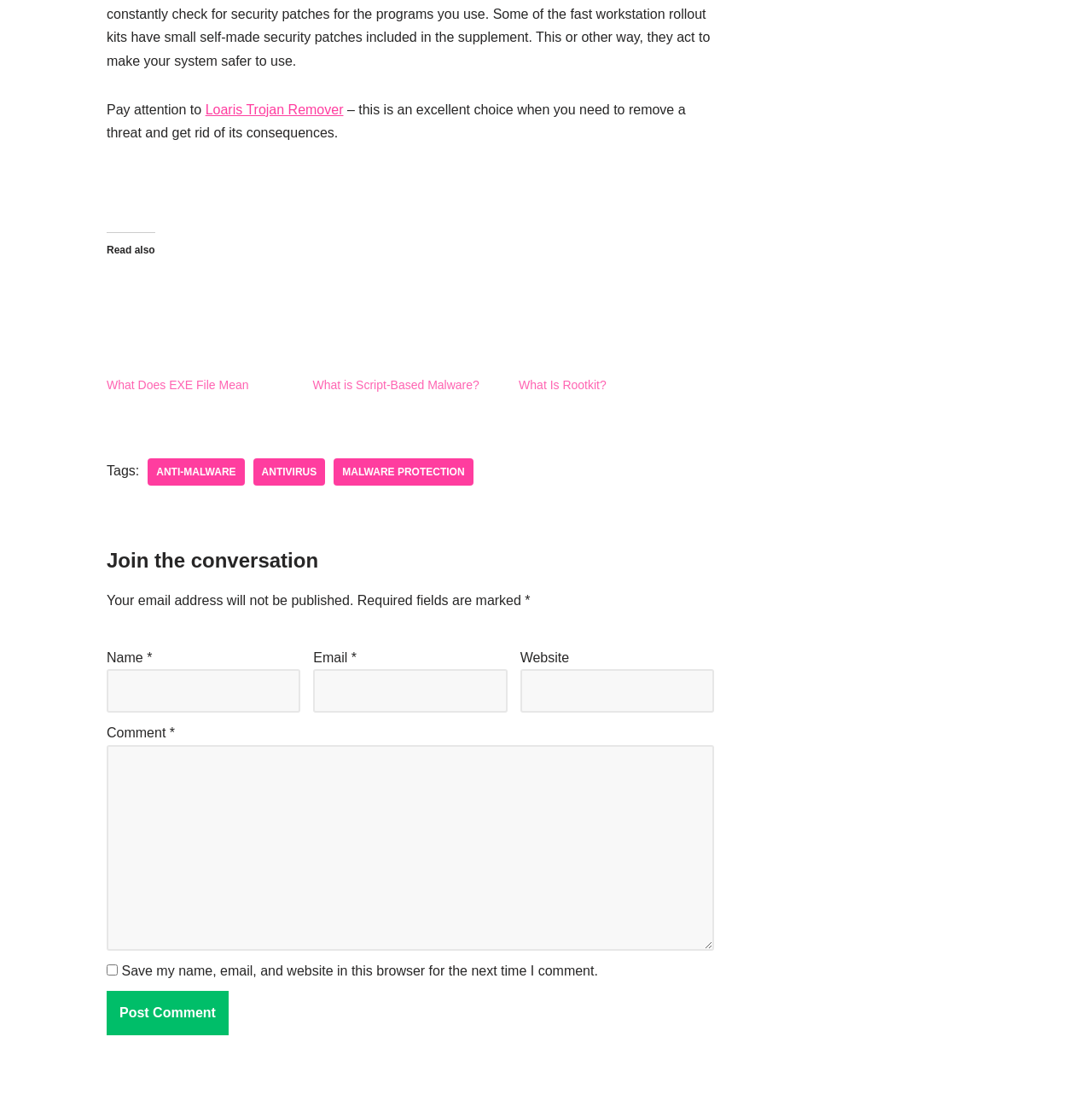Provide a short answer to the following question with just one word or phrase: What is the topic of the webpage?

Malware and antivirus